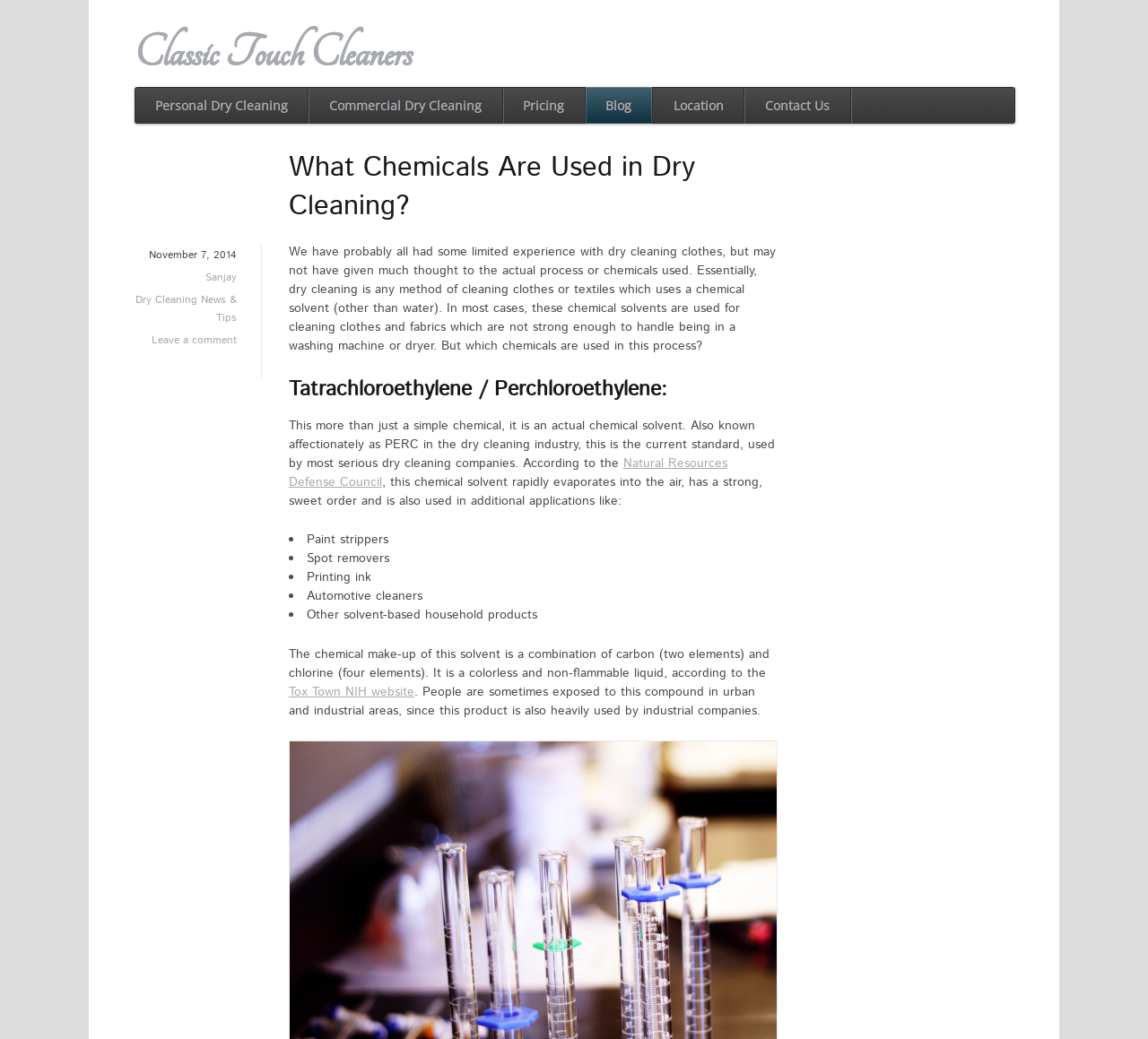What is the name of the dry cleaning company?
Answer the question in as much detail as possible.

The name of the dry cleaning company can be found in the heading element 'Classic Touch Cleaners' which is a link and has a bounding box coordinate of [0.117, 0.026, 0.359, 0.078].